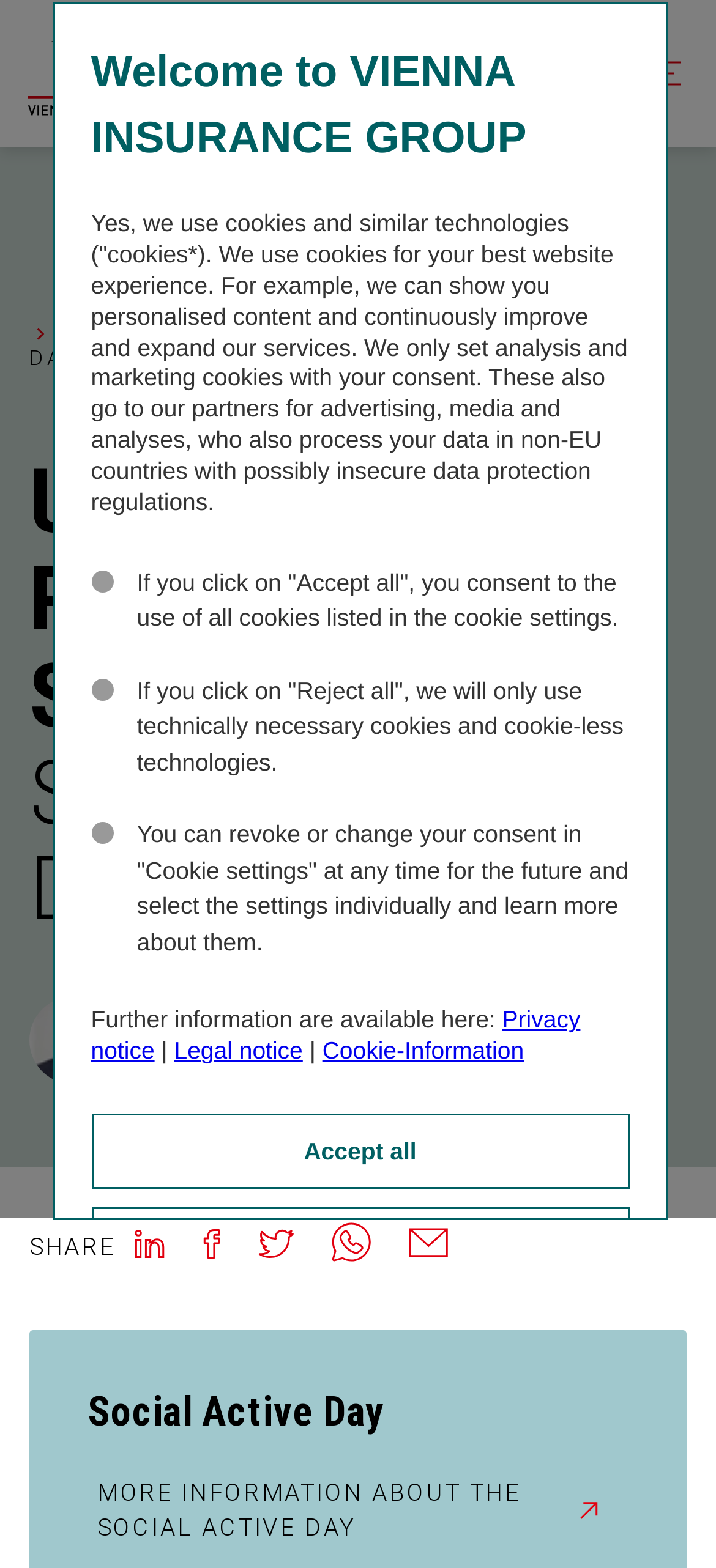Write an exhaustive caption that covers the webpage's main aspects.

The webpage appears to be an article or blog post about the Social Active Day event organized by Kniazha, a Ukrainian company. At the top left corner, there is a Vienna Insurance Group company logo. Next to it, there are two buttons: "Open search" and "Mobile menu". 

Below the logo, there is a navigation breadcrumb section that spans the entire width of the page. Underneath, there is a heading that reads "UKRAINE: REBUILDING STARTS AT SOCIAL ACTIVE DAY". 

To the right of the heading, there is an image of VIG Board Harald Riener, accompanied by his name and title, as well as the date "24/11/2023" and a duration of "4 minutes". 

Below the image, there is a section with the title "RESPONSIBILITY" and a "SHARE" button. The "SHARE" button is accompanied by links to share the article via LinkedIn, Facebook, Twitter, WhatsApp, and email. Each of these links has a corresponding icon.

Further down the page, there is a section with the title "Social Active Day" and a link to "MORE INFORMATION ABOUT THE SOCIAL ACTIVE DAY". 

Additionally, there is a modal dialog box that appears to be a cookie consent notification. It has a heading that reads "Welcome to VIENNA INSURANCE GROUP" and provides information about the use of cookies on the website. The dialog box has buttons to accept or reject all cookies, as well as a link to cookie settings and further information about privacy and legal notices.